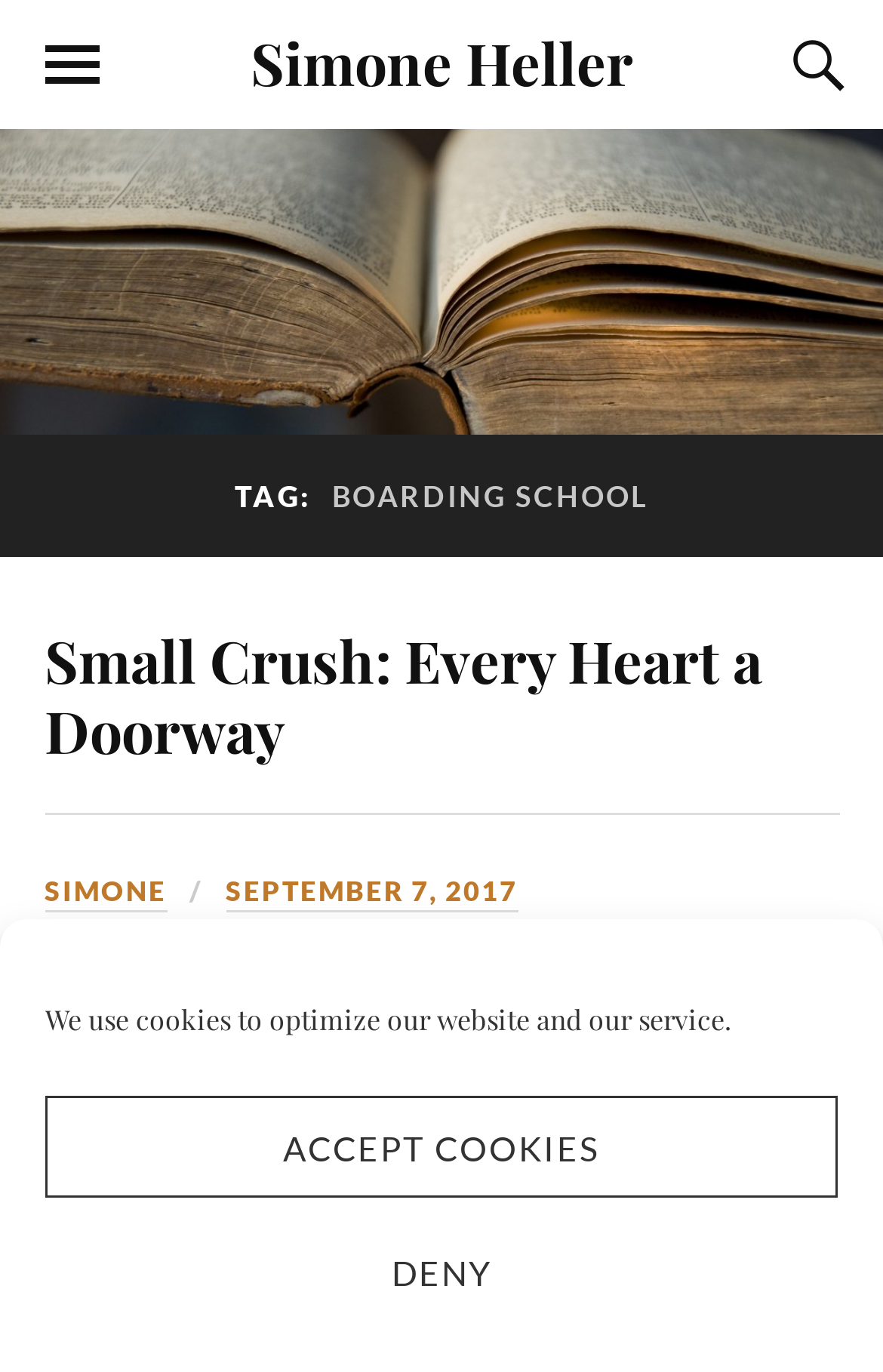Respond with a single word or phrase to the following question: What is the topic of the blog post?

Boarding School